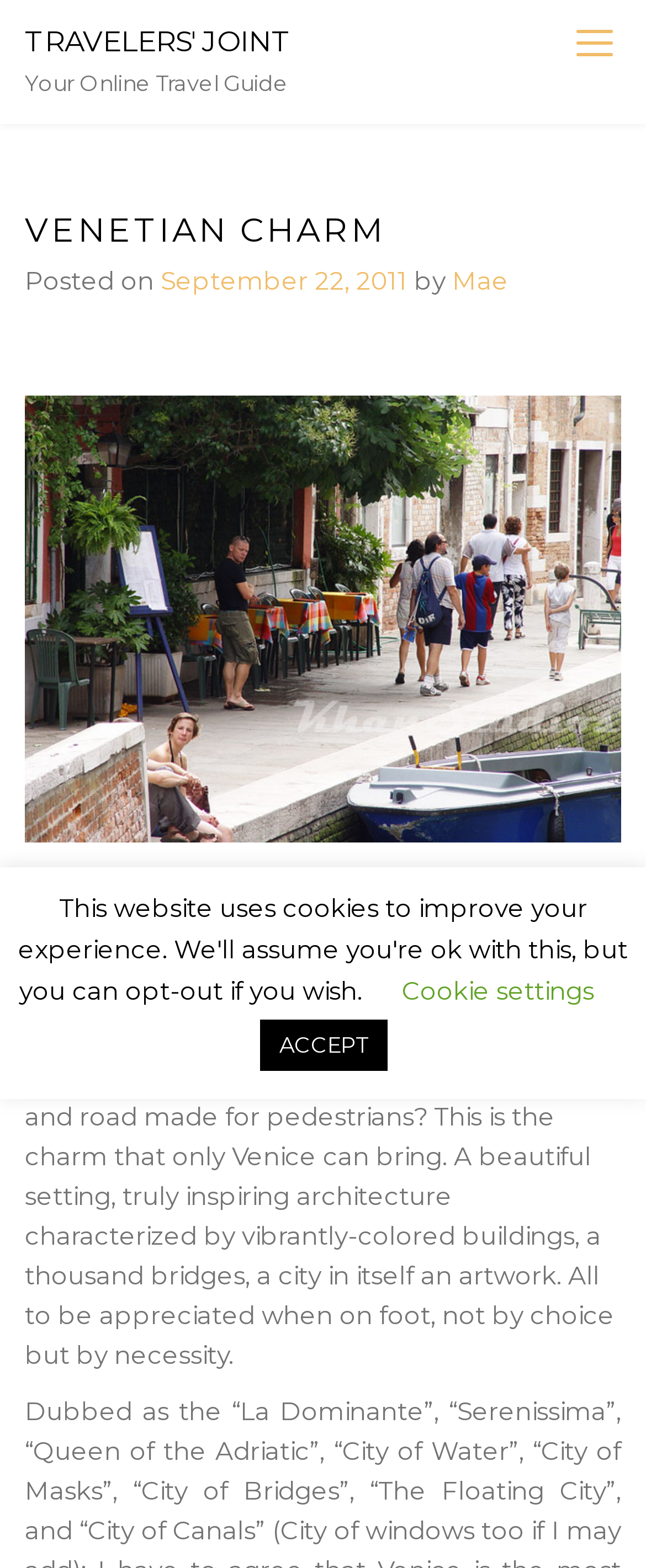Based on the element description: "Travelers' Joint", identify the UI element and provide its bounding box coordinates. Use four float numbers between 0 and 1, [left, top, right, bottom].

[0.038, 0.016, 0.451, 0.037]